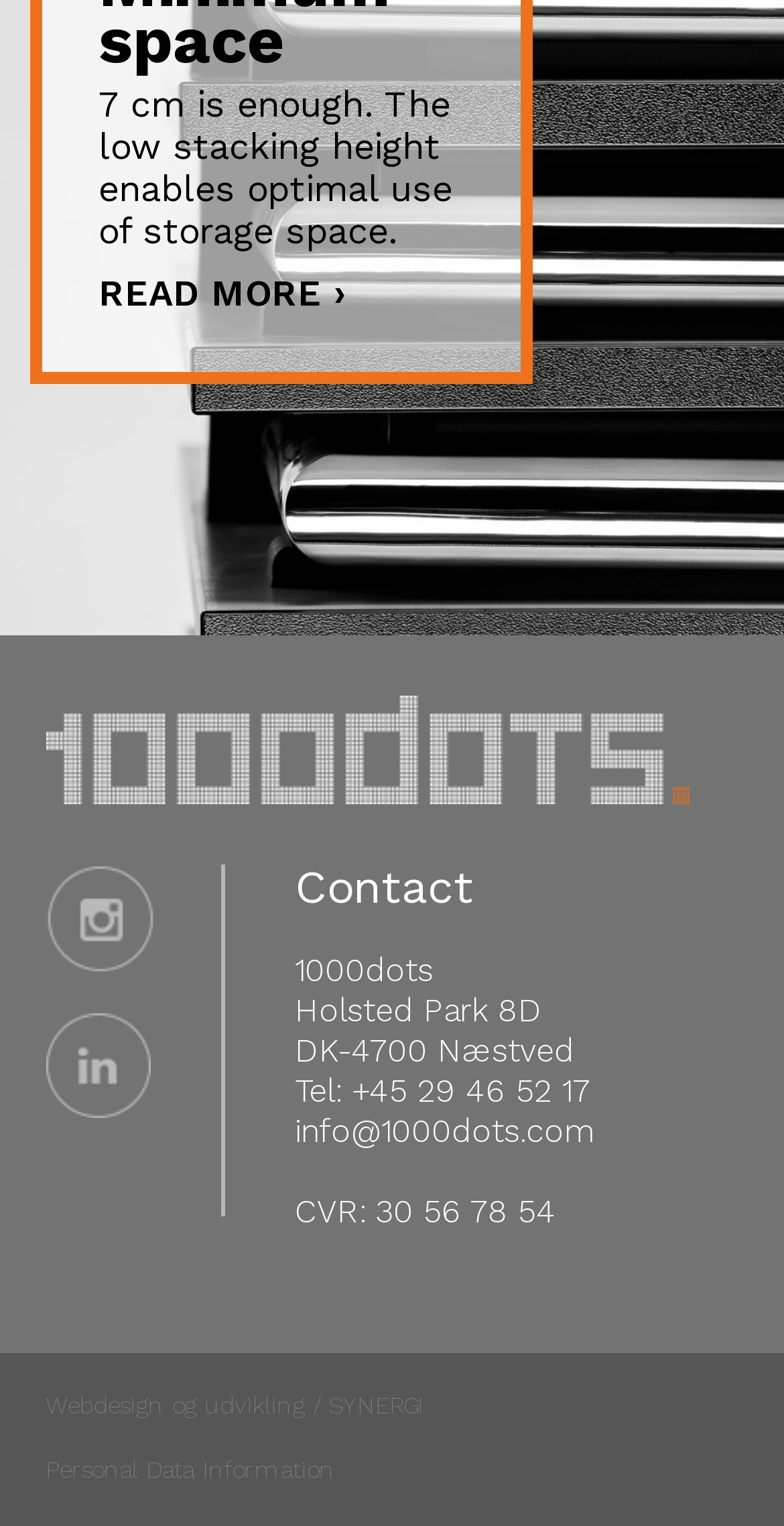Please give a succinct answer using a single word or phrase:
What is the CVR number of the company?

30 56 78 54